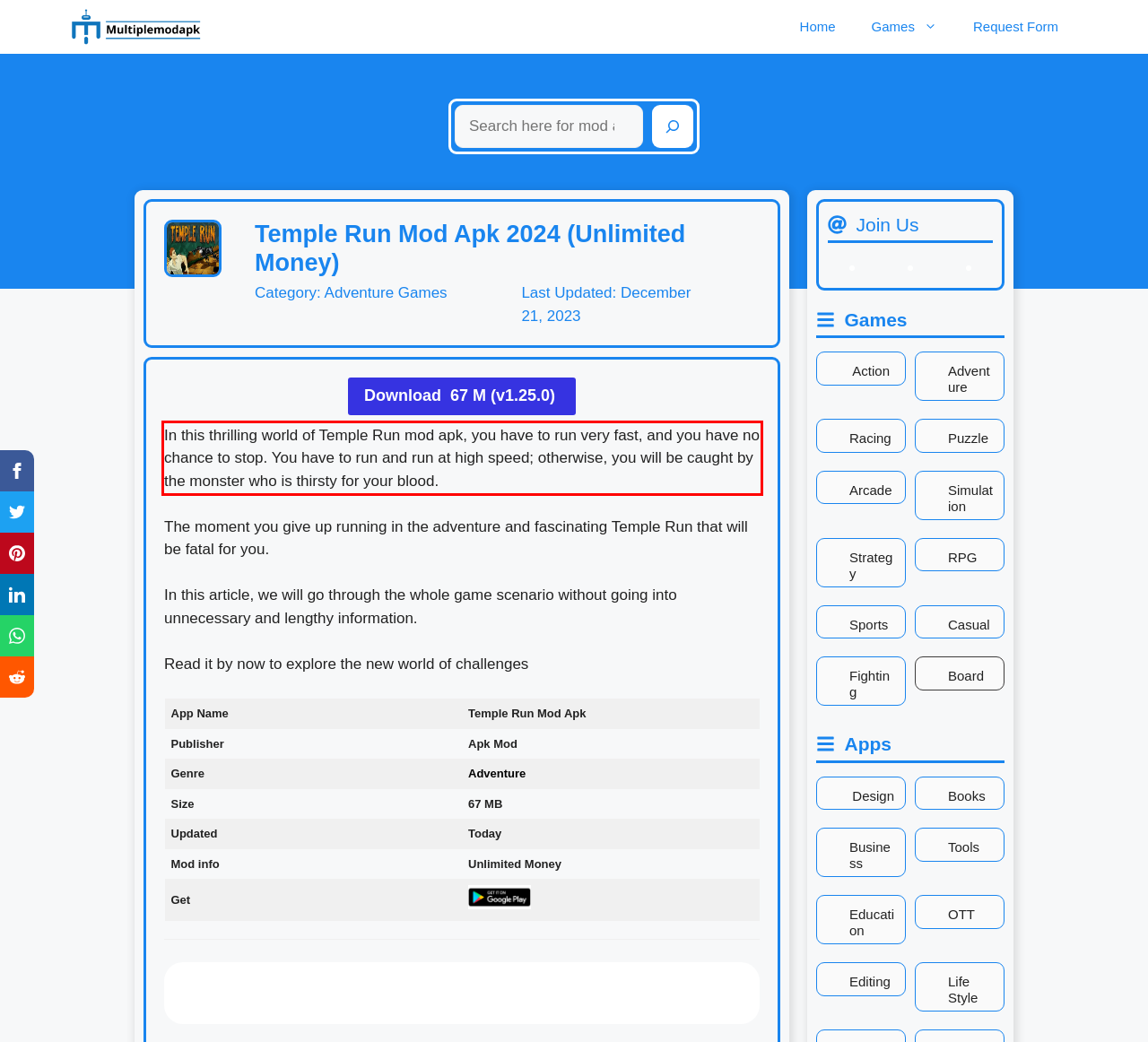Please look at the webpage screenshot and extract the text enclosed by the red bounding box.

In this thrilling world of Temple Run mod apk, you have to run very fast, and you have no chance to stop. You have to run and run at high speed; otherwise, you will be caught by the monster who is thirsty for your blood.